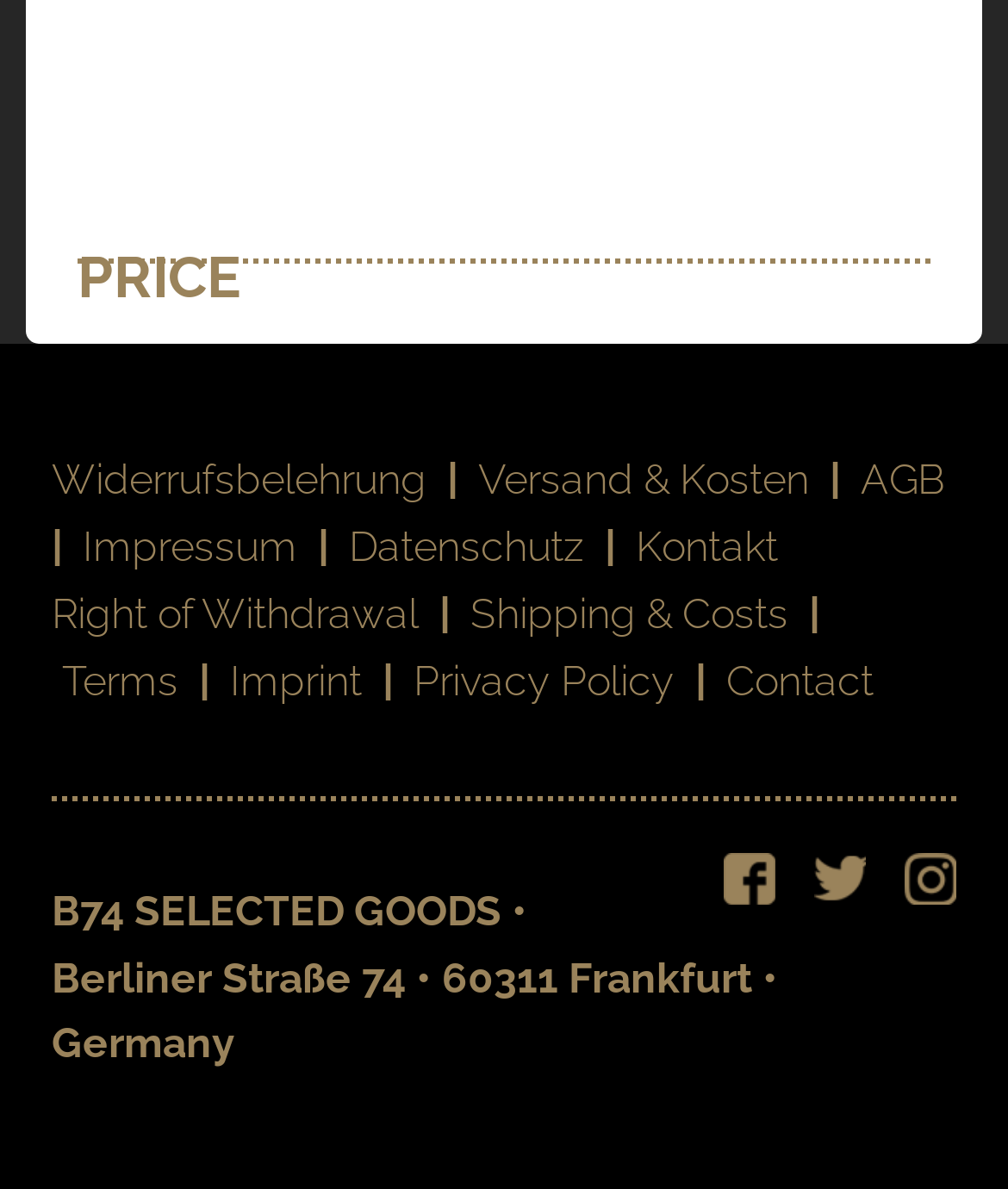Find the bounding box coordinates for the area that must be clicked to perform this action: "View Shipping & Costs".

[0.467, 0.496, 0.782, 0.537]